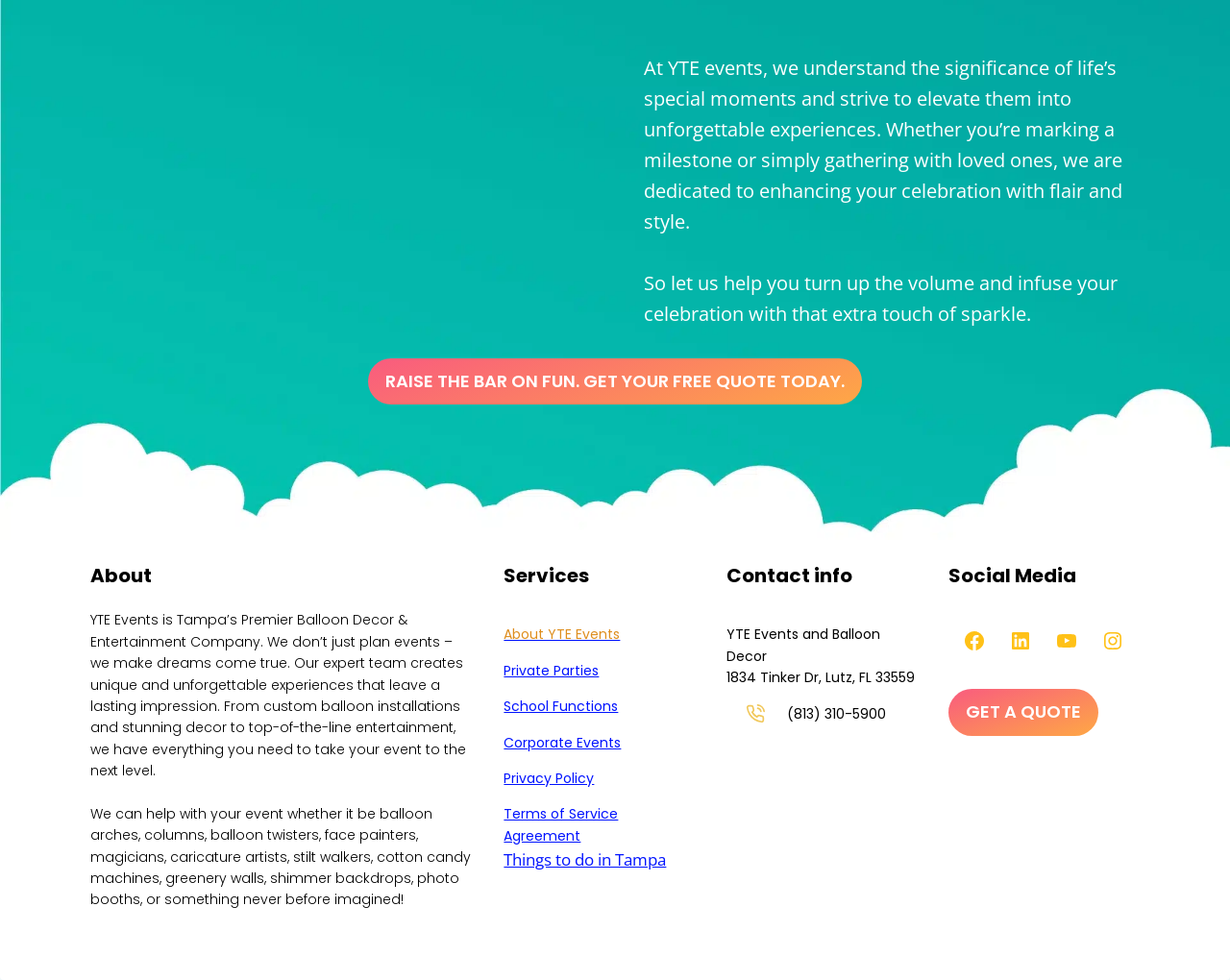Locate the bounding box coordinates of the element that should be clicked to fulfill the instruction: "Follow YTE Events on Facebook".

[0.778, 0.637, 0.807, 0.672]